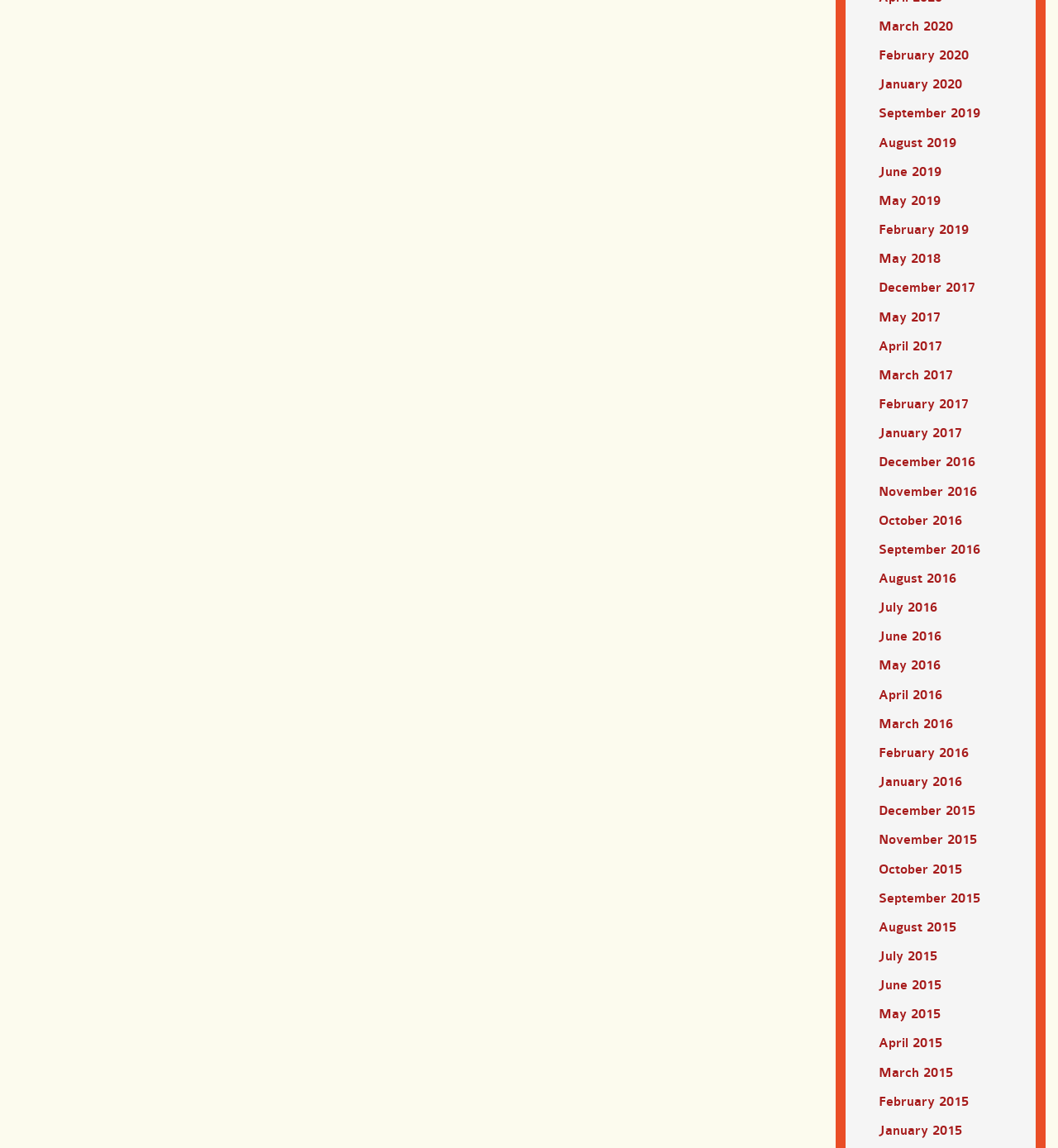How many months are listed in 2016?
Could you give a comprehensive explanation in response to this question?

I counted the number of links on the webpage that correspond to months in 2016. There are 12 links, one for each month of the year, ranging from 'January 2016' to 'December 2016'.